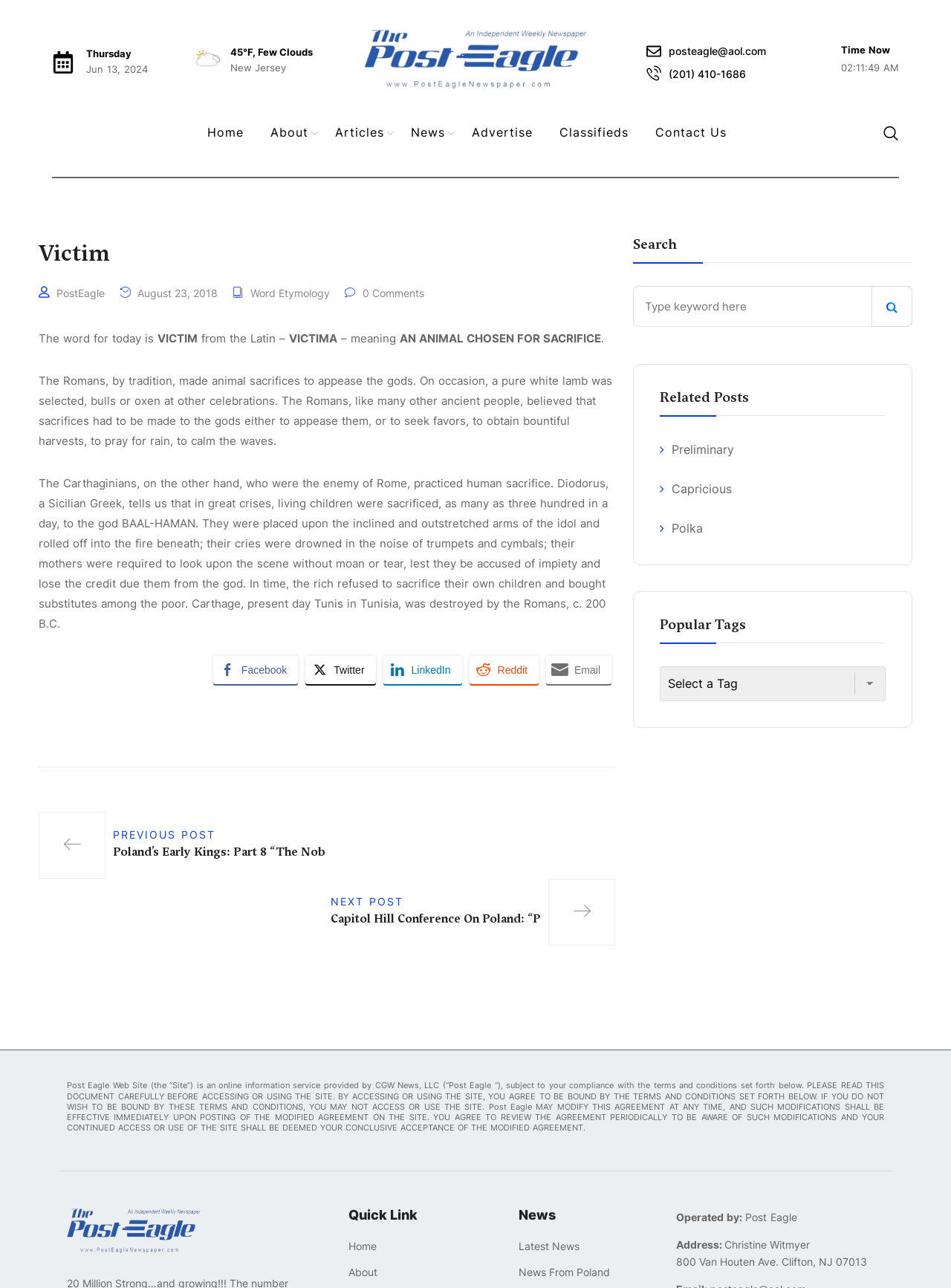Refer to the image and provide an in-depth answer to the question:
What is the address of Post Eagle?

I found the address of Post Eagle by looking at the bottom of the webpage, where it says 'Address: 800 Van Houten Ave. Clifton, NJ 07013'.